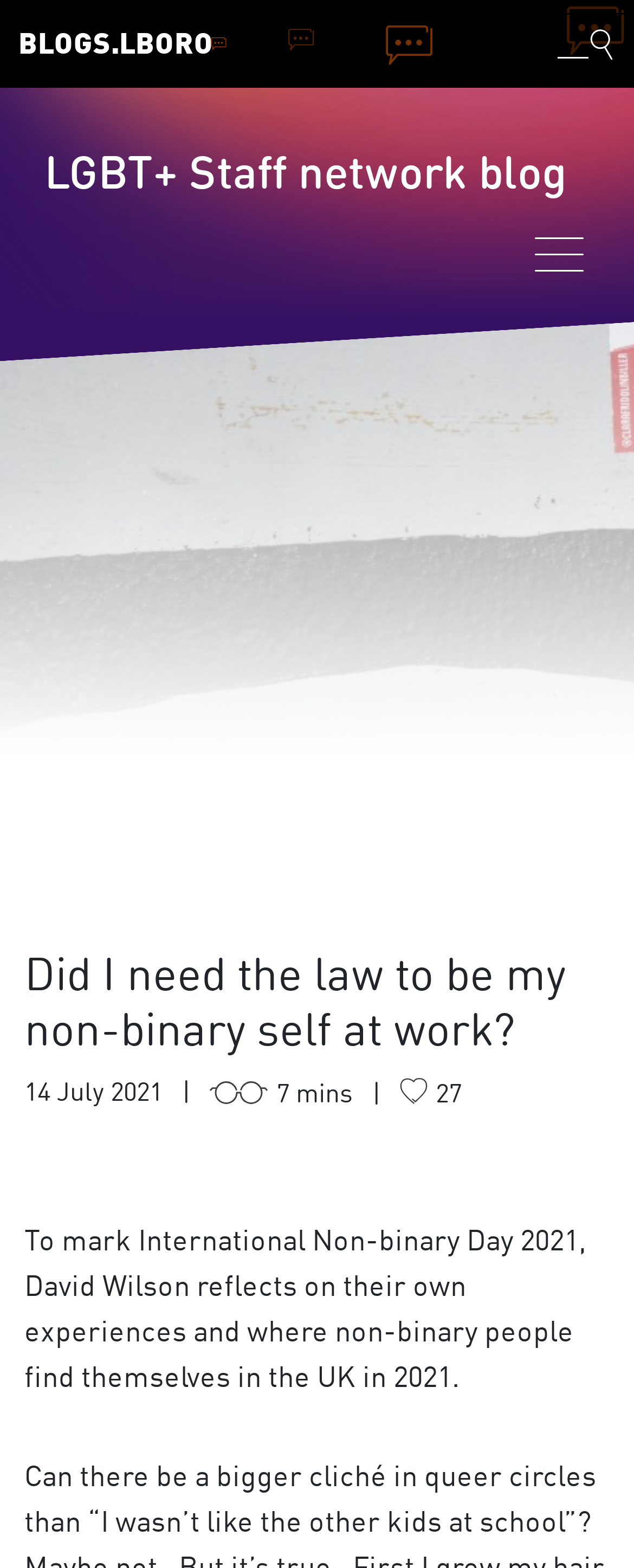Extract the primary header of the webpage and generate its text.

Did I need the law to be my non-binary self at work?